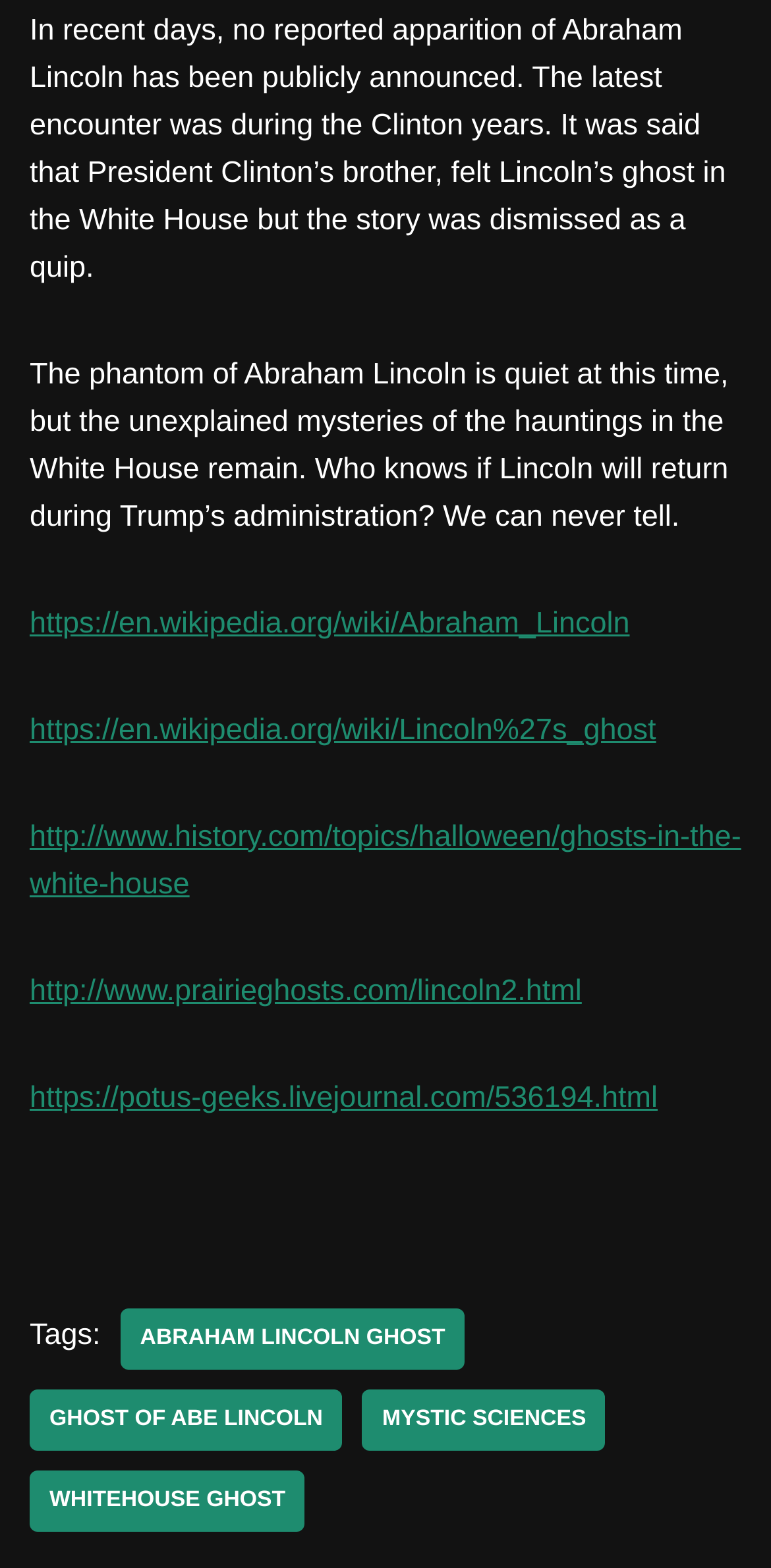What is the purpose of the buttons at the bottom of the webpage?
Using the details shown in the screenshot, provide a comprehensive answer to the question.

The buttons at the bottom of the webpage, including Facebook, Twitter, and Email, are for sharing the post about Abraham Lincoln's ghost on social media platforms.